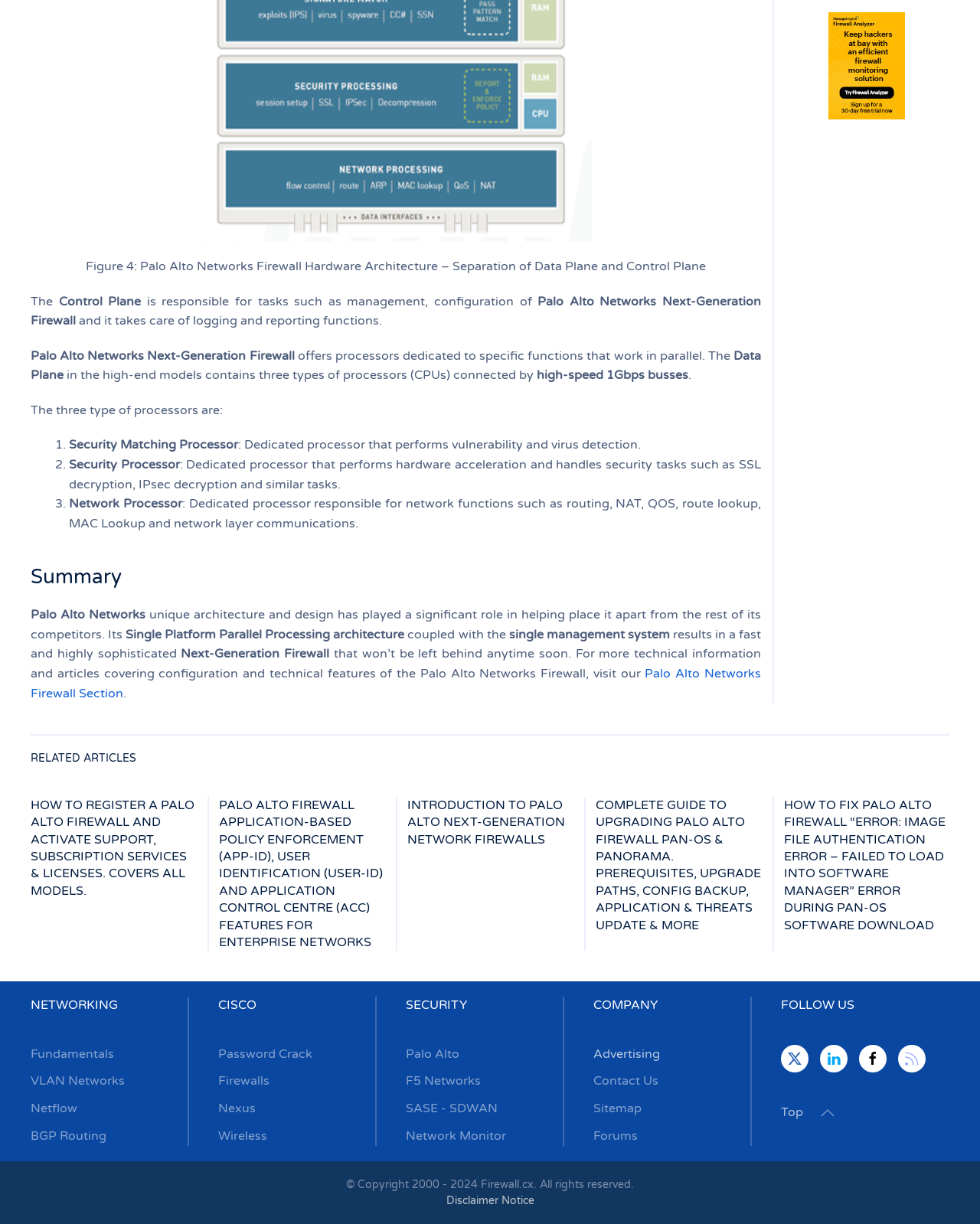Respond with a single word or phrase to the following question:
What is the purpose of the Single Platform Parallel Processing architecture?

Fast and highly sophisticated Next-Generation Firewall